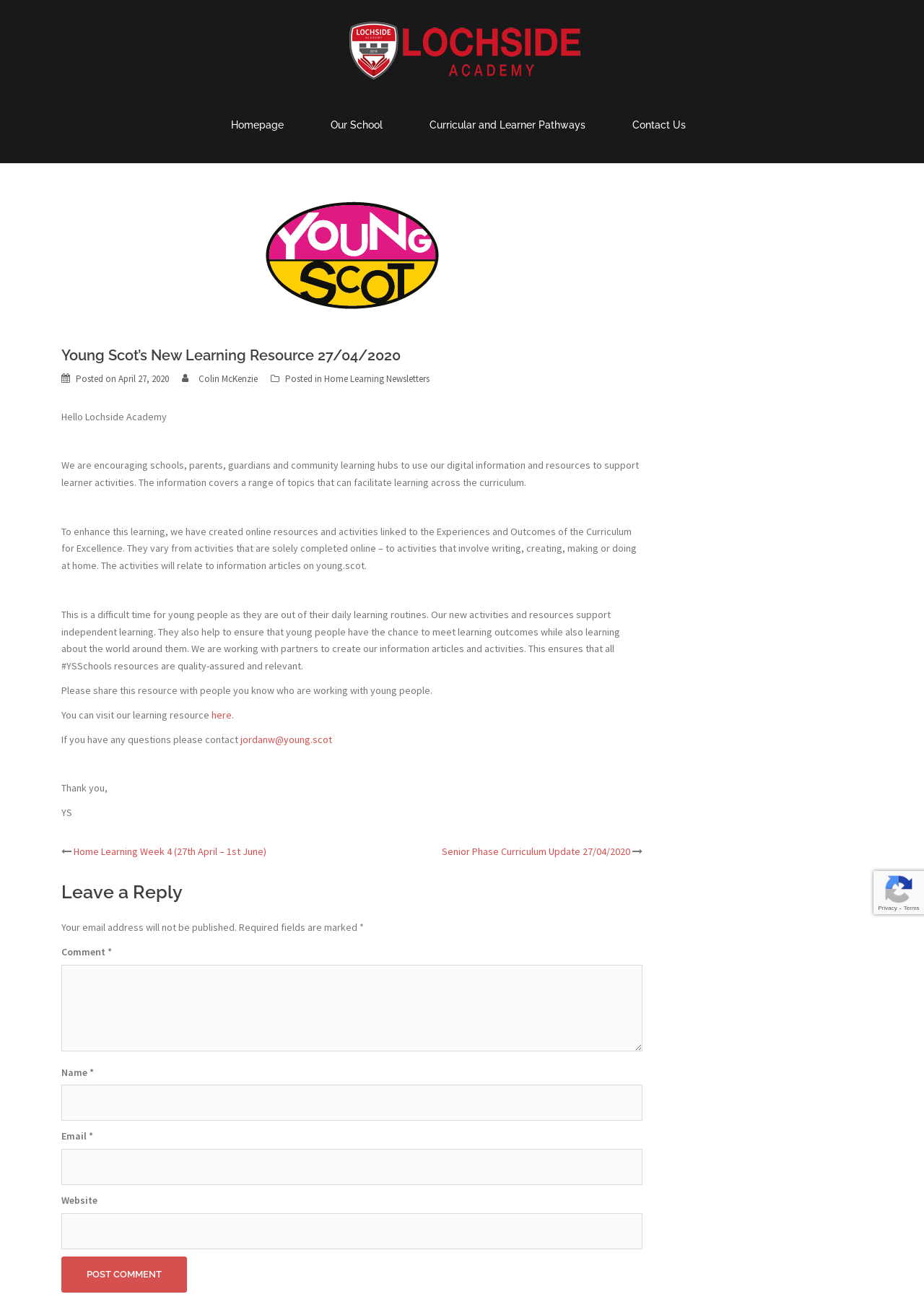Identify the bounding box of the HTML element described here: "Распечатать". Provide the coordinates as four float numbers between 0 and 1: [left, top, right, bottom].

None